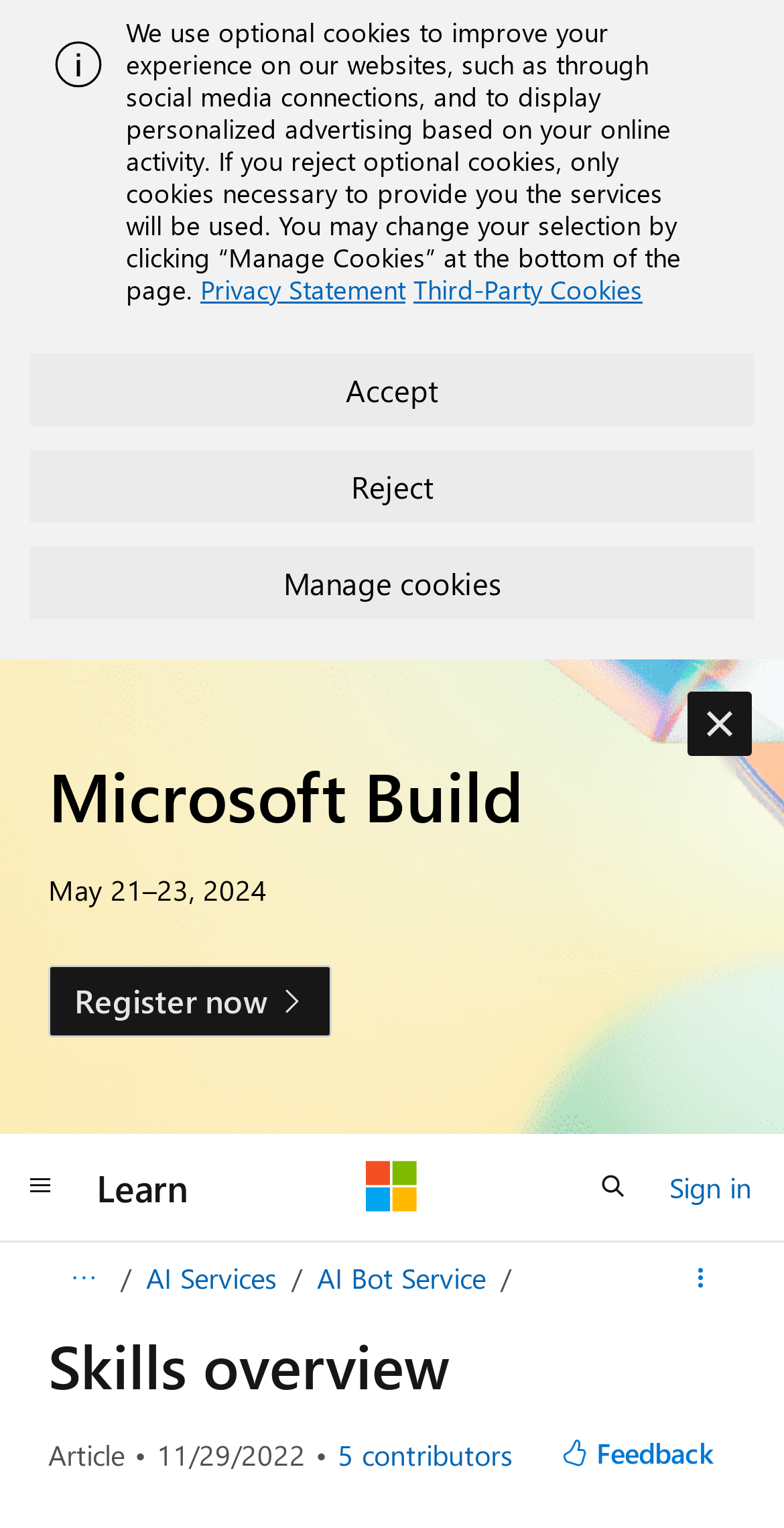How many contributors are there for this article?
Observe the image and answer the question with a one-word or short phrase response.

5